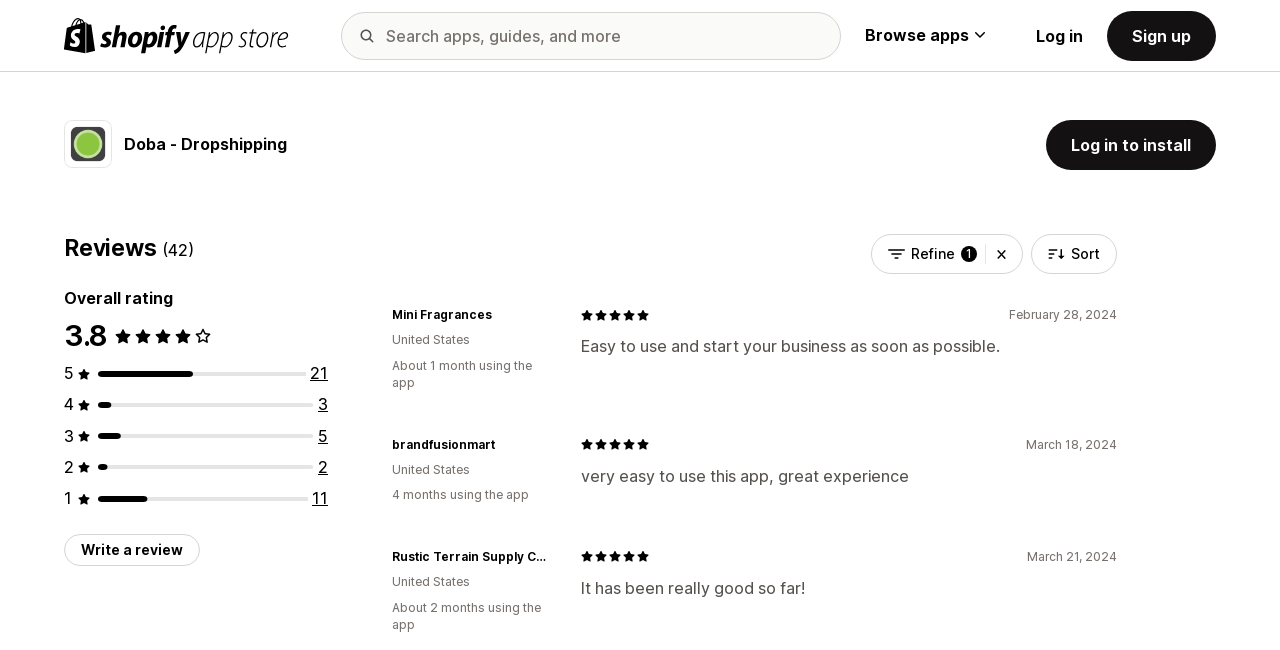Find the bounding box coordinates for the UI element that matches this description: "Sort".

[0.806, 0.36, 0.873, 0.422]